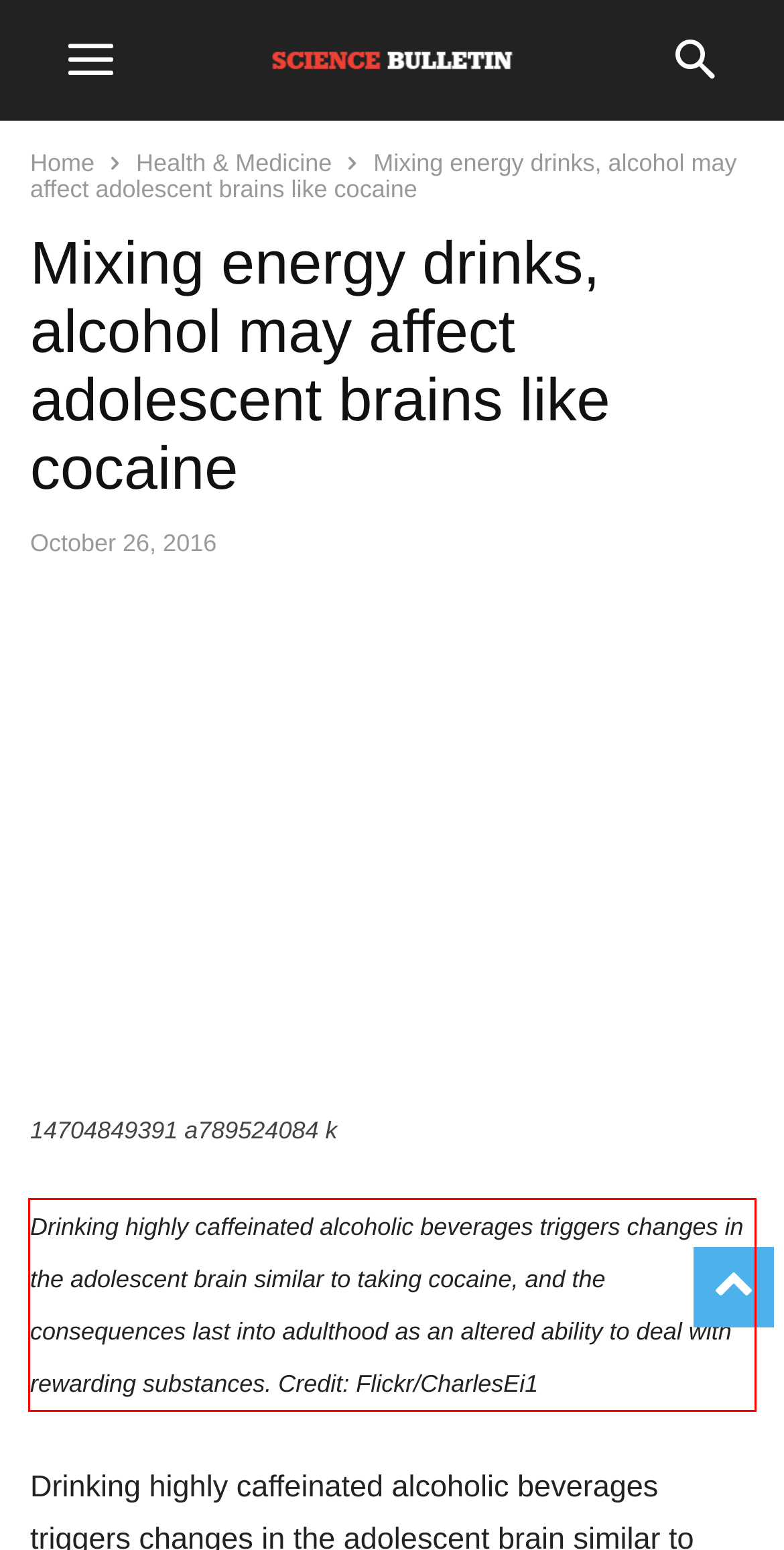Given a webpage screenshot with a red bounding box, perform OCR to read and deliver the text enclosed by the red bounding box.

Drinking highly caffeinated alcoholic beverages triggers changes in the adolescent brain similar to taking cocaine, and the consequences last into adulthood as an altered ability to deal with rewarding substances. Credit: Flickr/CharlesEi1